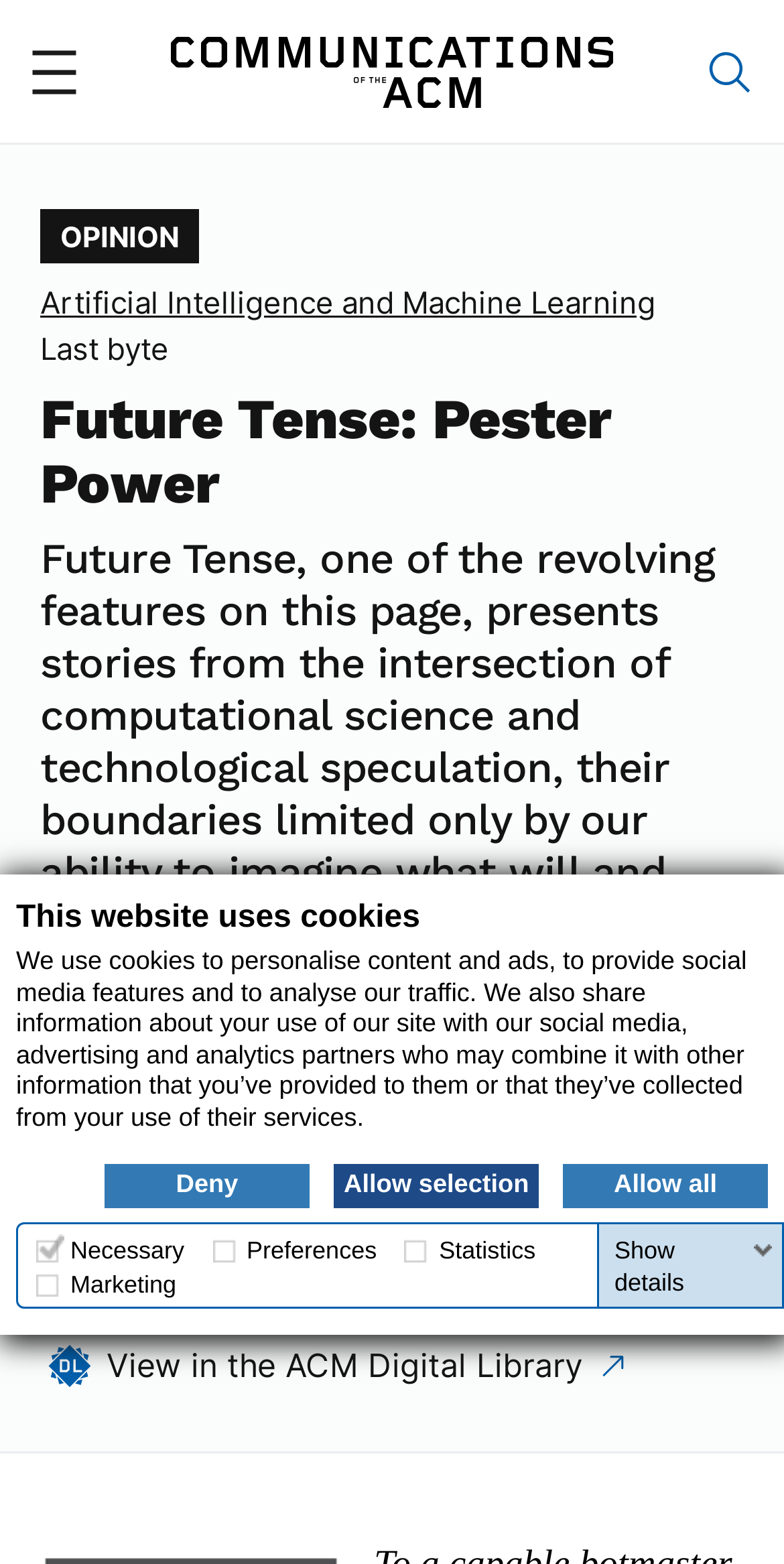What is the function of the 'Show details' button?
Based on the image, answer the question with as much detail as possible.

The 'Show details' button is located in the cookie settings section, and it is likely to show more details about the cookies used on the website.